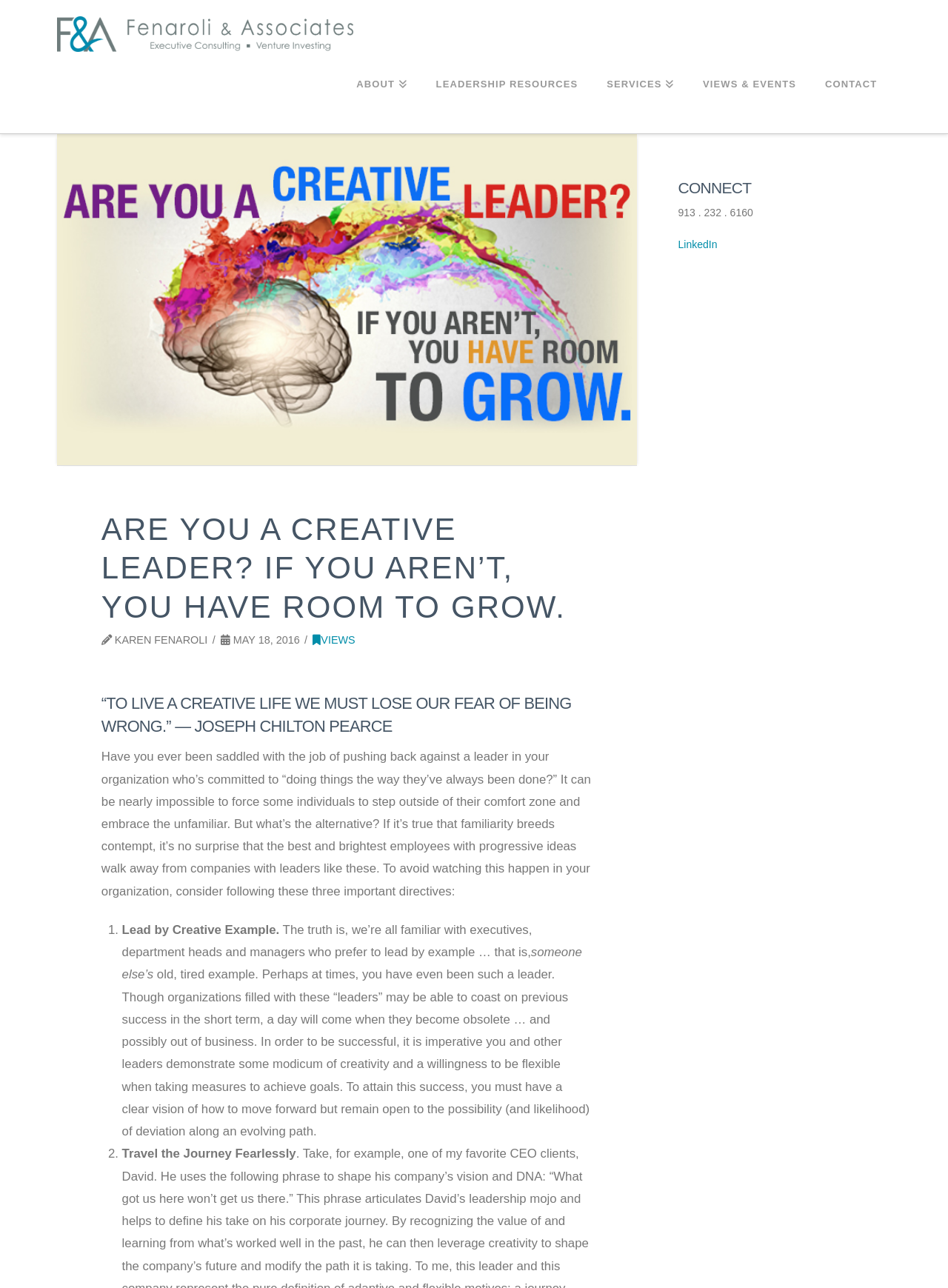Locate the bounding box coordinates of the clickable region necessary to complete the following instruction: "Click on VIEWS". Provide the coordinates in the format of four float numbers between 0 and 1, i.e., [left, top, right, bottom].

[0.33, 0.492, 0.375, 0.502]